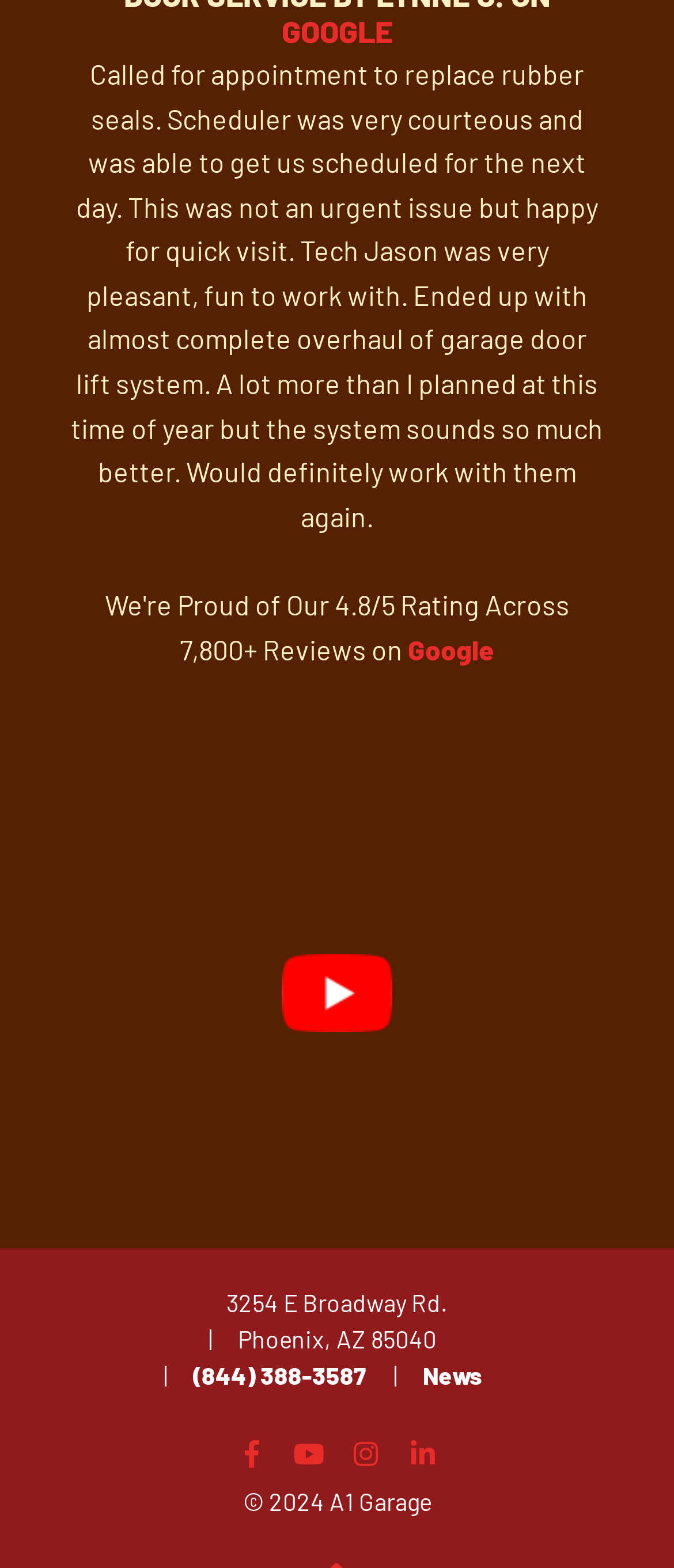Please find the bounding box coordinates (top-left x, top-left y, bottom-right x, bottom-right y) in the screenshot for the UI element described as follows: (844) 388-3587

[0.286, 0.867, 0.542, 0.886]